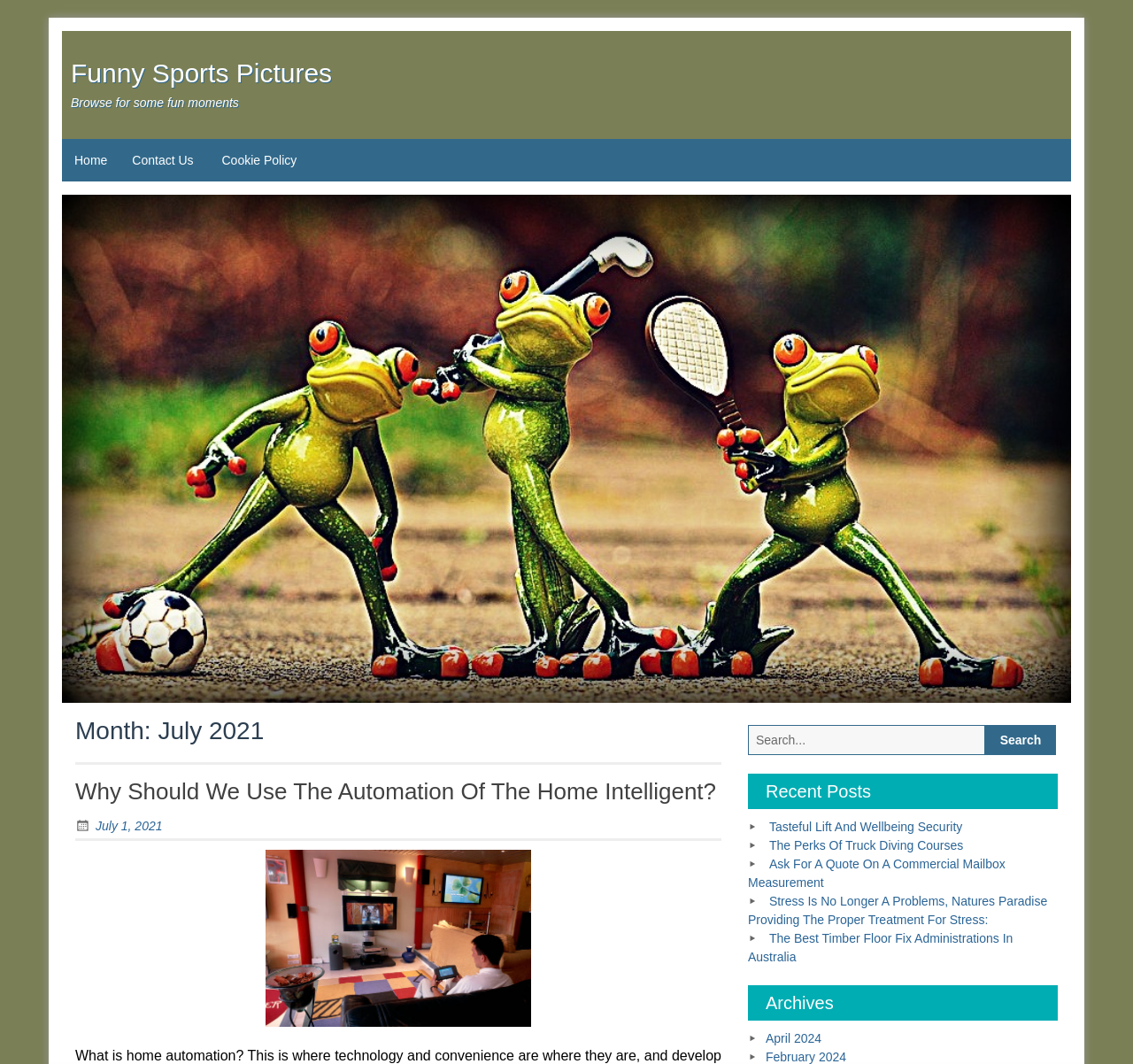Please find the main title text of this webpage.

Month: July 2021